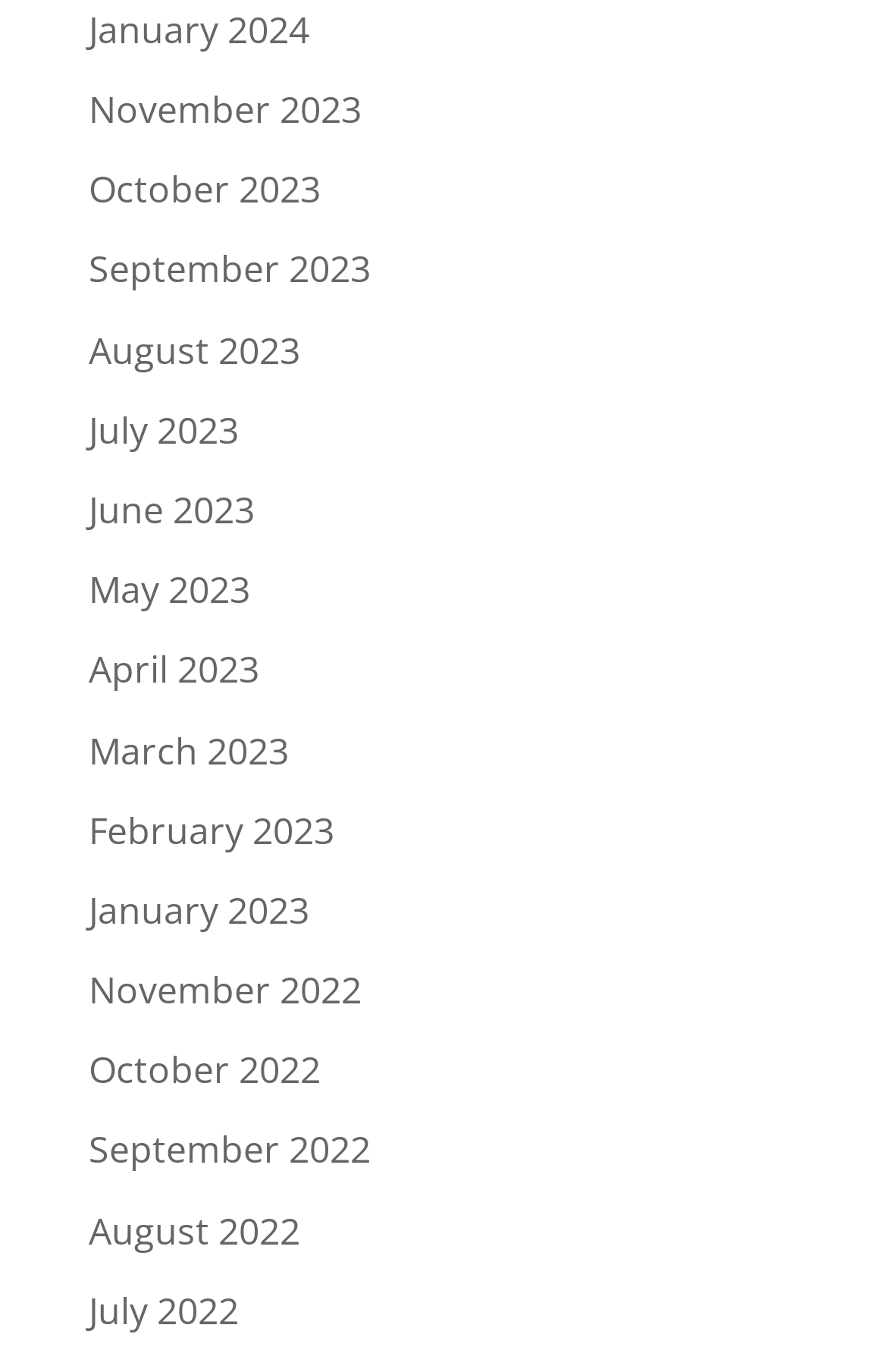Provide a short answer using a single word or phrase for the following question: 
What is the earliest month listed?

November 2022